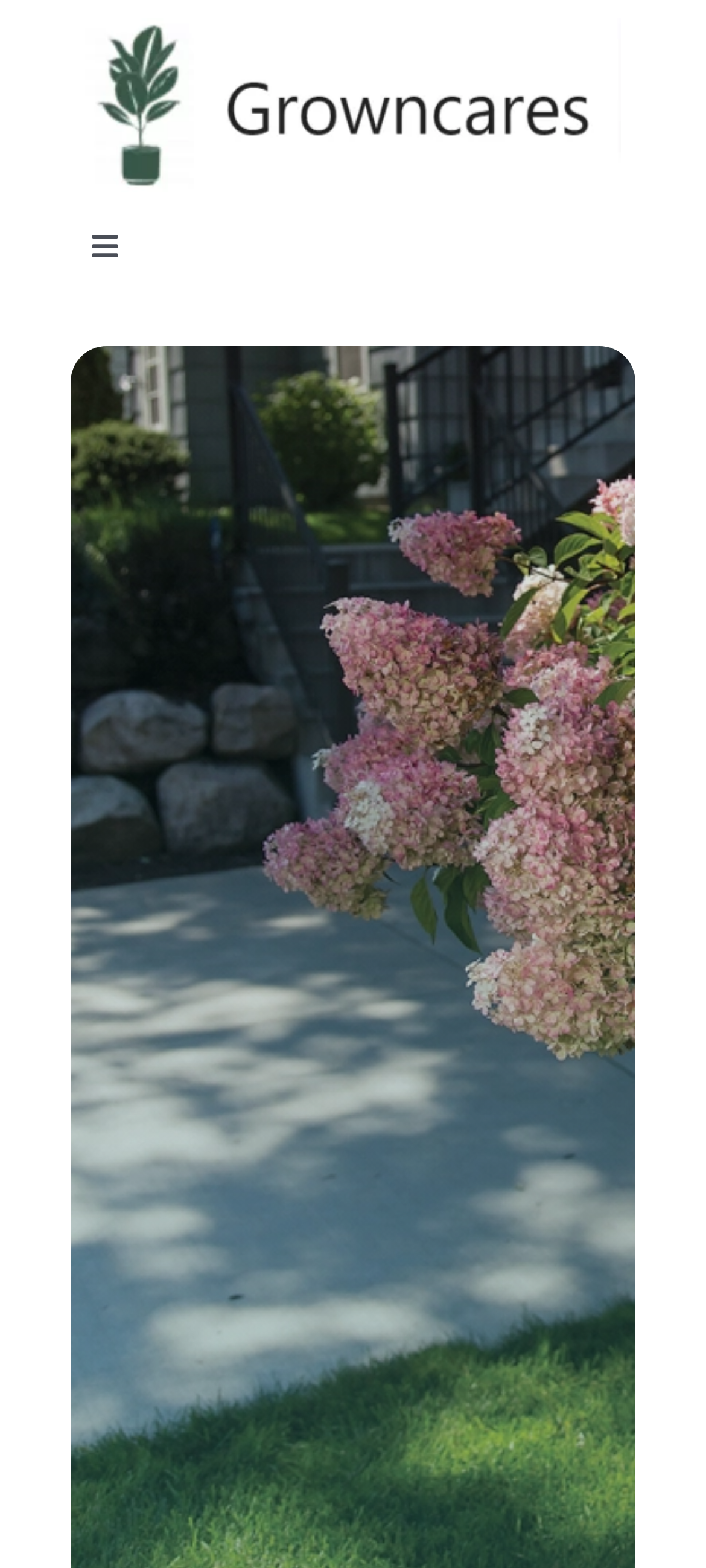Given the description of a UI element: "aria-label="Growncares-Grow-and-care-beautiful-plants"", identify the bounding box coordinates of the matching element in the webpage screenshot.

[0.121, 0.009, 0.879, 0.032]